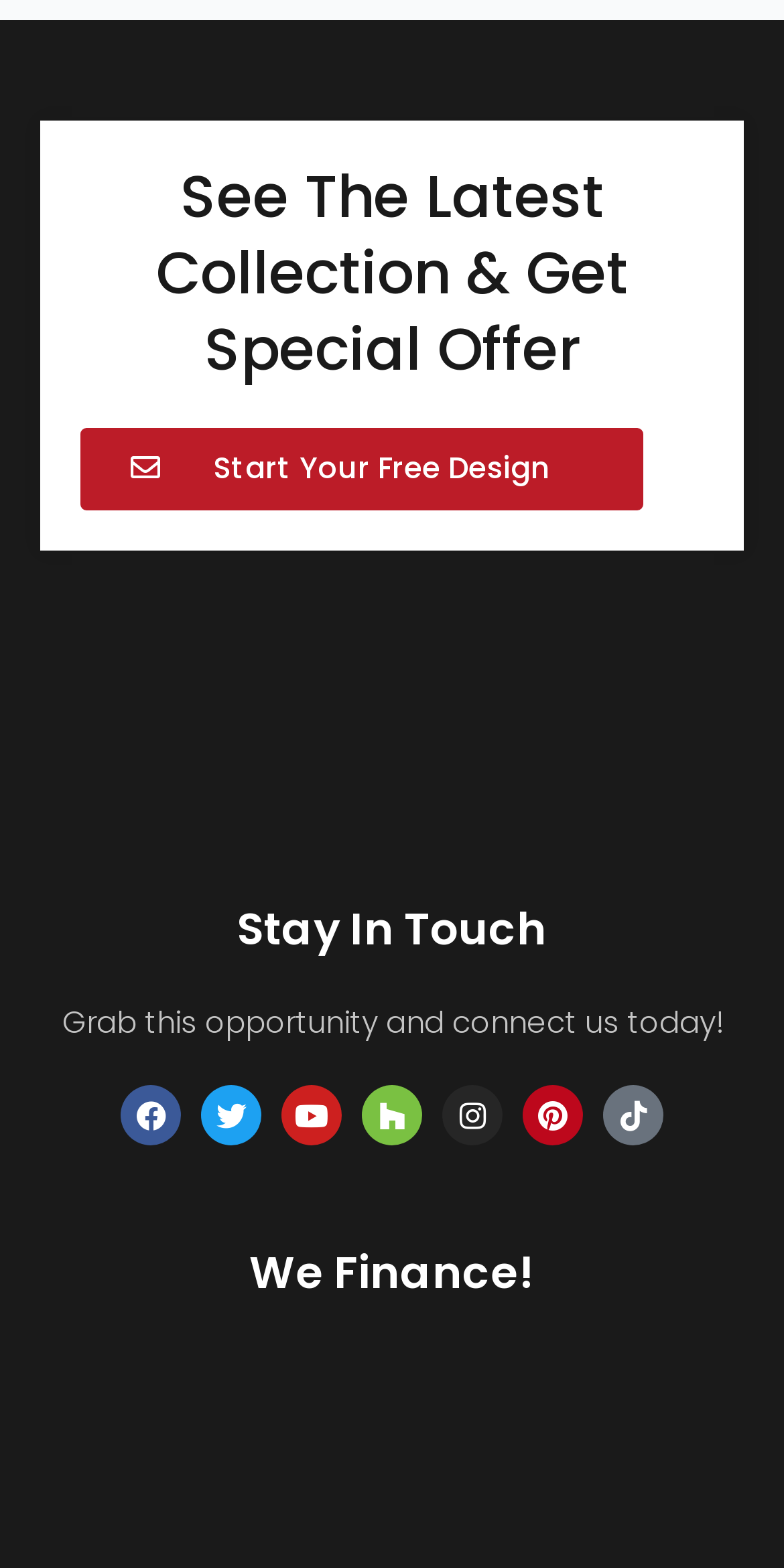What is the main collection being promoted?
Refer to the screenshot and answer in one word or phrase.

The Latest Collection